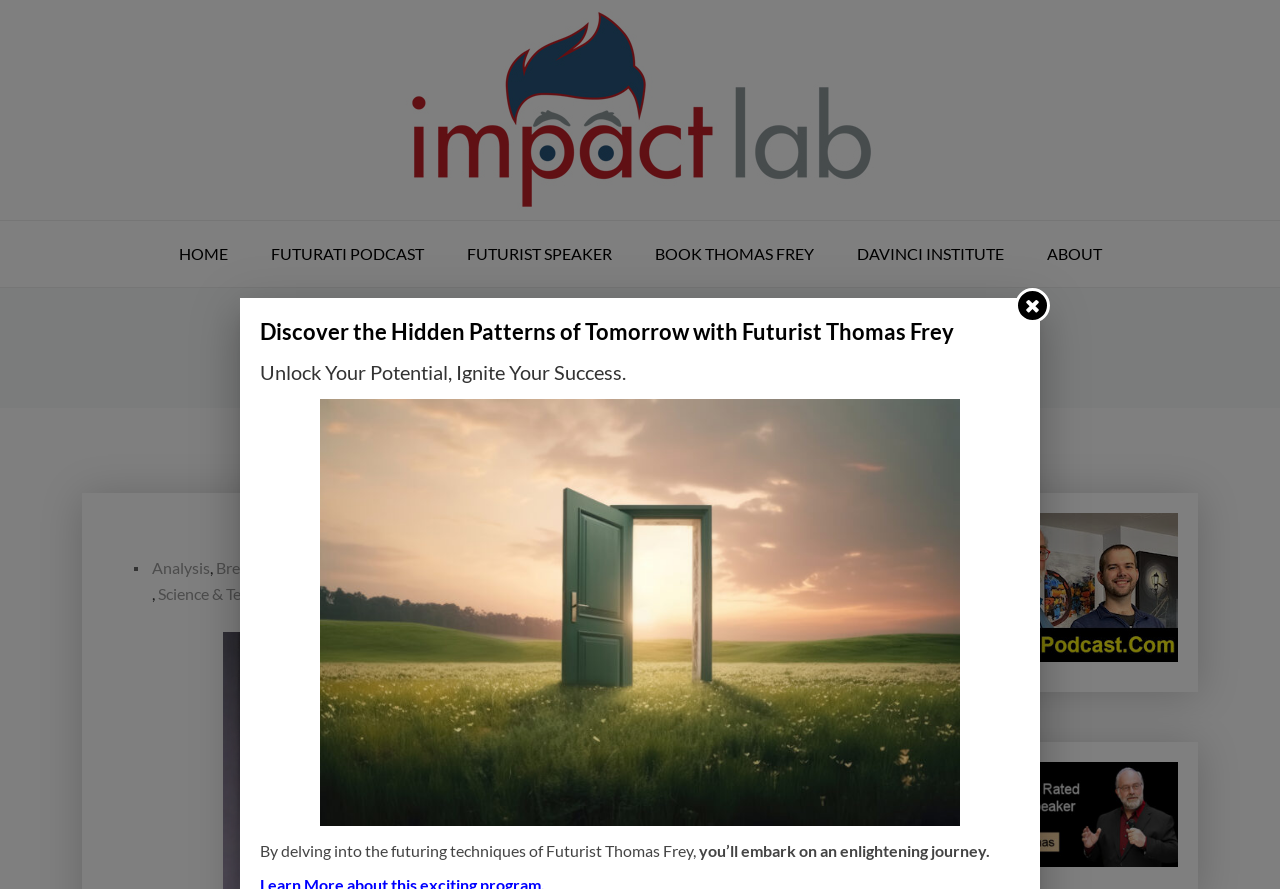Please specify the bounding box coordinates of the clickable section necessary to execute the following command: "Explore the Analysis section".

[0.348, 0.401, 0.402, 0.431]